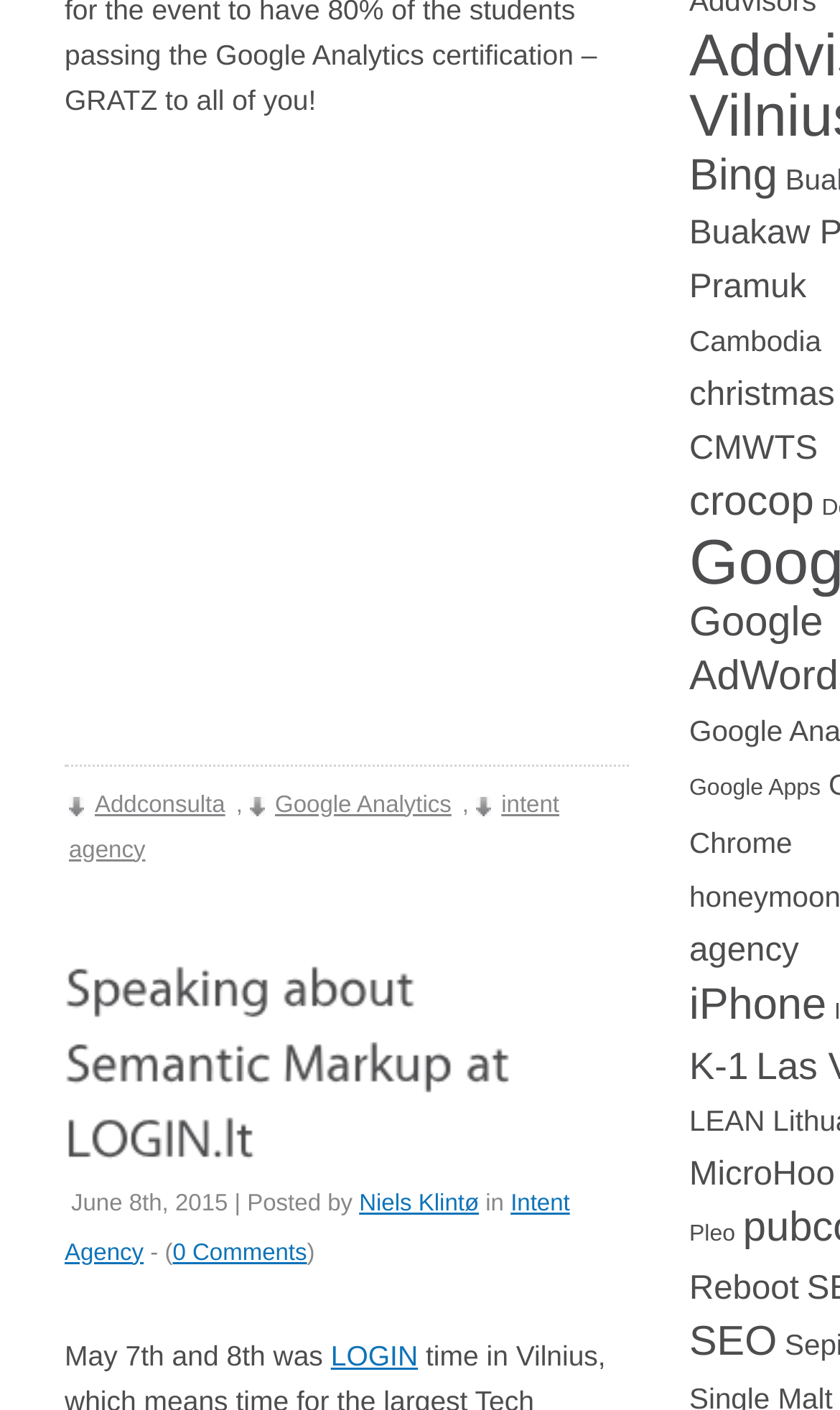Predict the bounding box of the UI element based on this description: "Niels Klintø".

[0.428, 0.844, 0.57, 0.862]